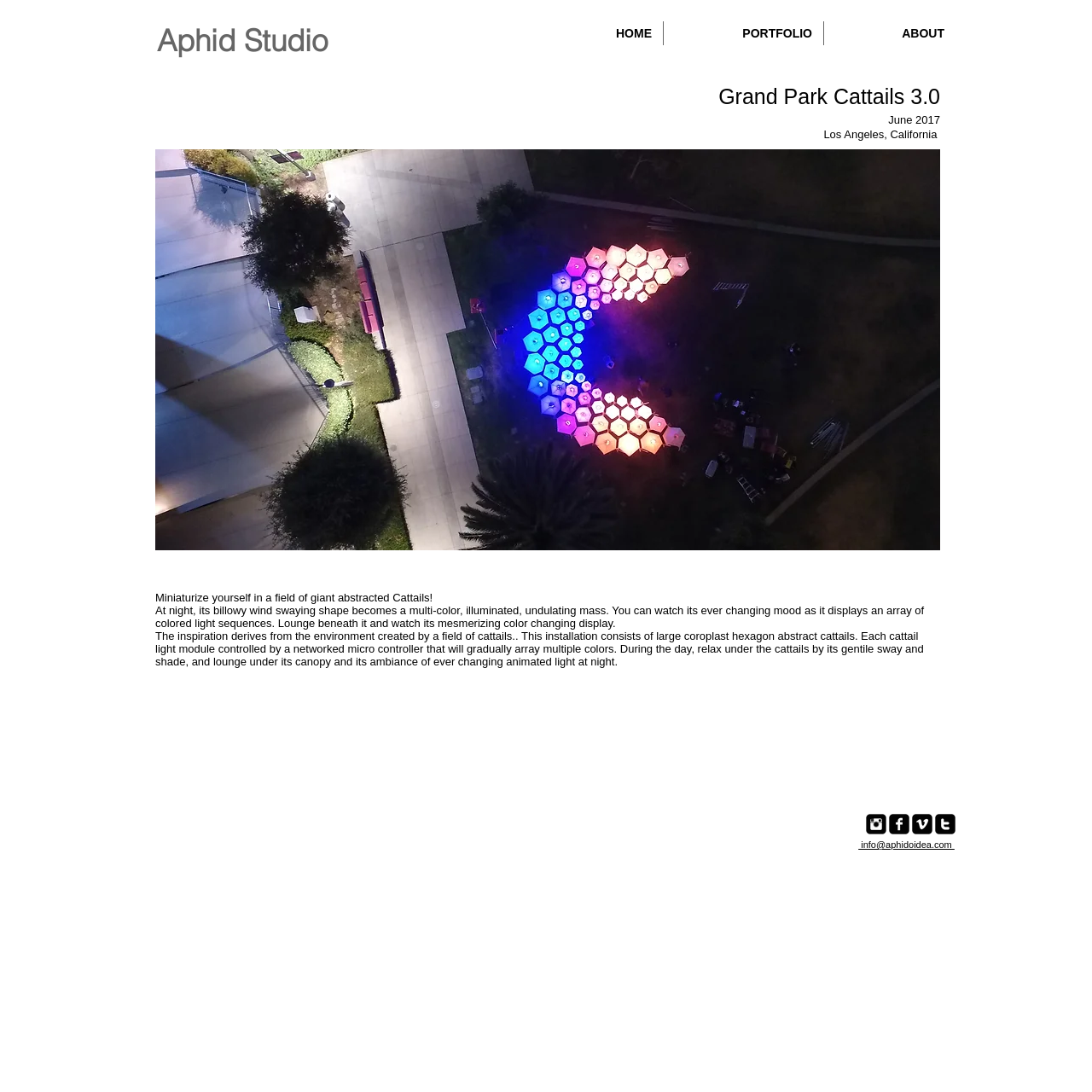Find the bounding box coordinates for the UI element whose description is: "ABOUT". The coordinates should be four float numbers between 0 and 1, in the format [left, top, right, bottom].

[0.755, 0.02, 0.875, 0.041]